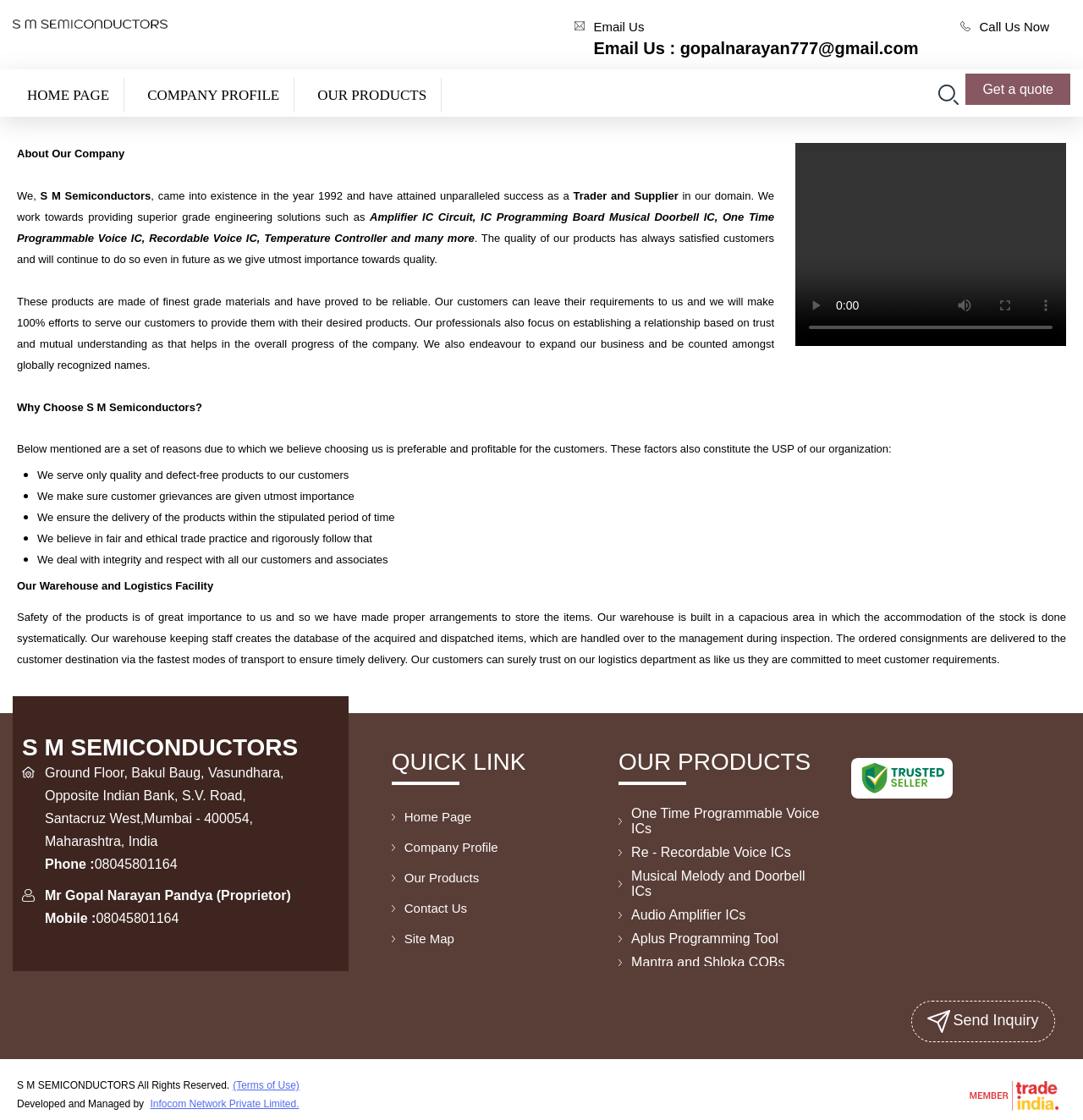Identify the bounding box coordinates for the UI element described by the following text: "alt="Tradeindia"". Provide the coordinates as four float numbers between 0 and 1, in the format [left, top, right, bottom].

[0.888, 0.961, 0.984, 0.995]